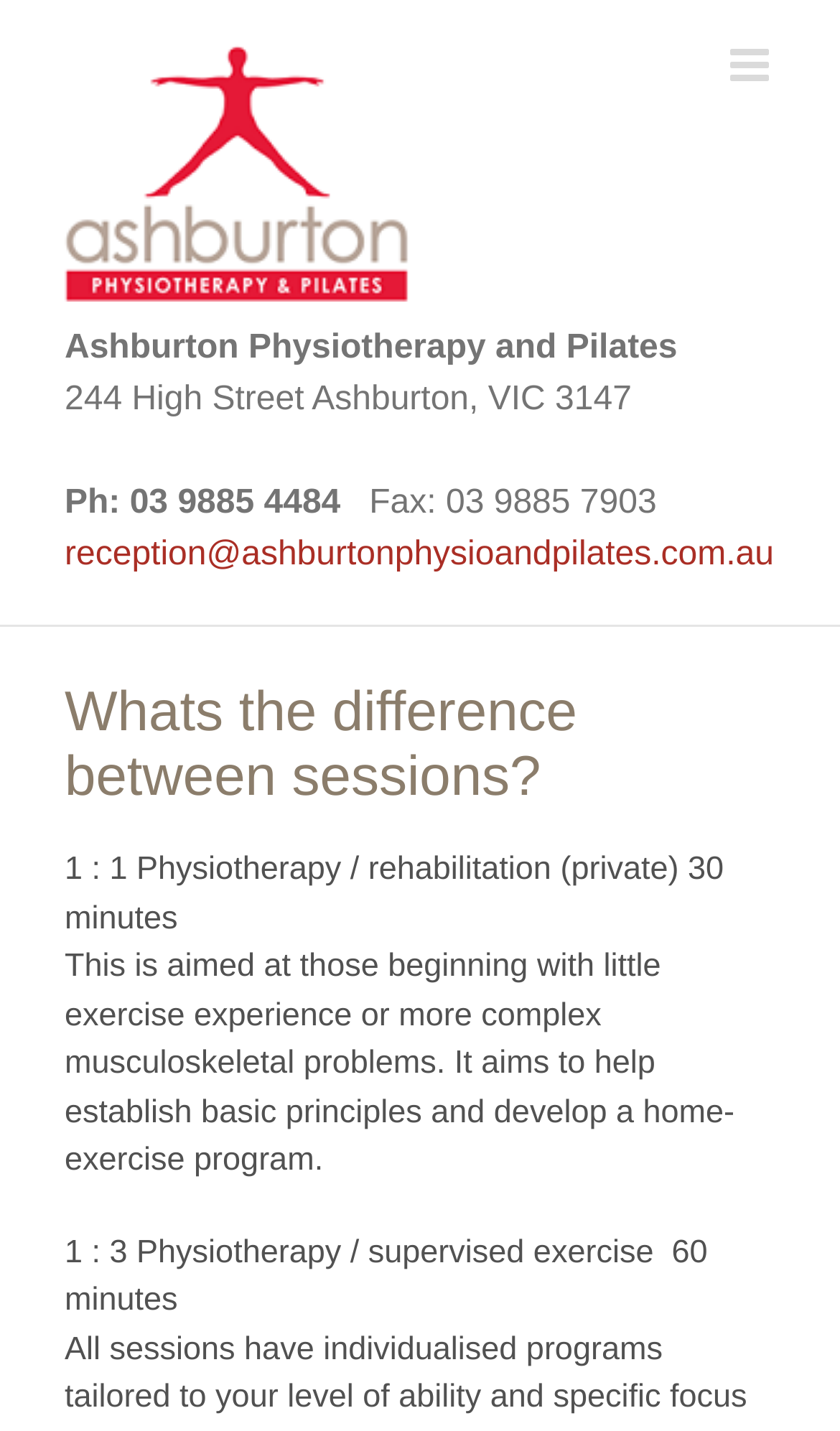What is the duration of 1:1 Physiotherapy/rehabilitation session?
Please answer the question as detailed as possible based on the image.

I found the duration of the session by reading the description of the 1:1 Physiotherapy/rehabilitation session, which is located in the main content area of the webpage. The description states that the session is 30 minutes long.